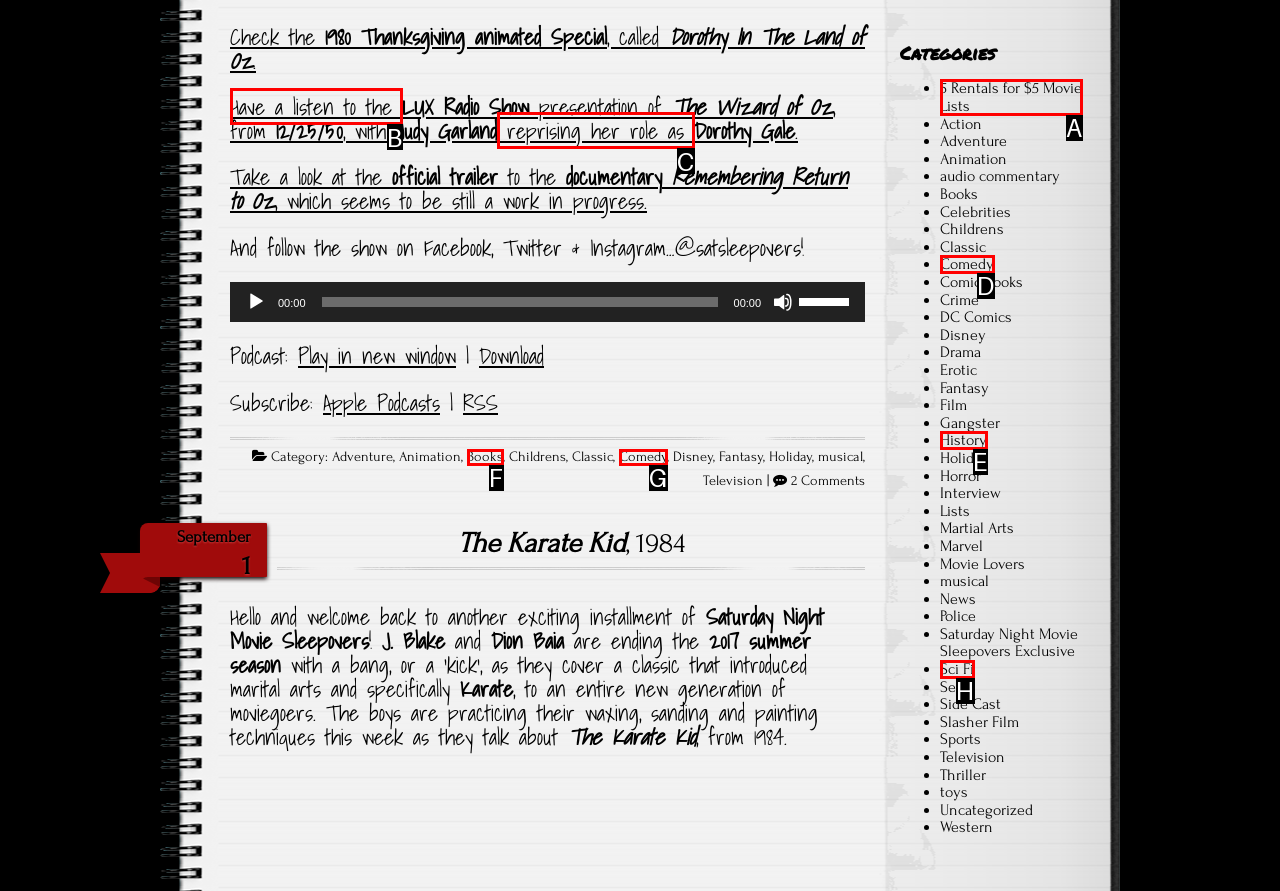Determine which option aligns with the description: Have a listen to the. Provide the letter of the chosen option directly.

B